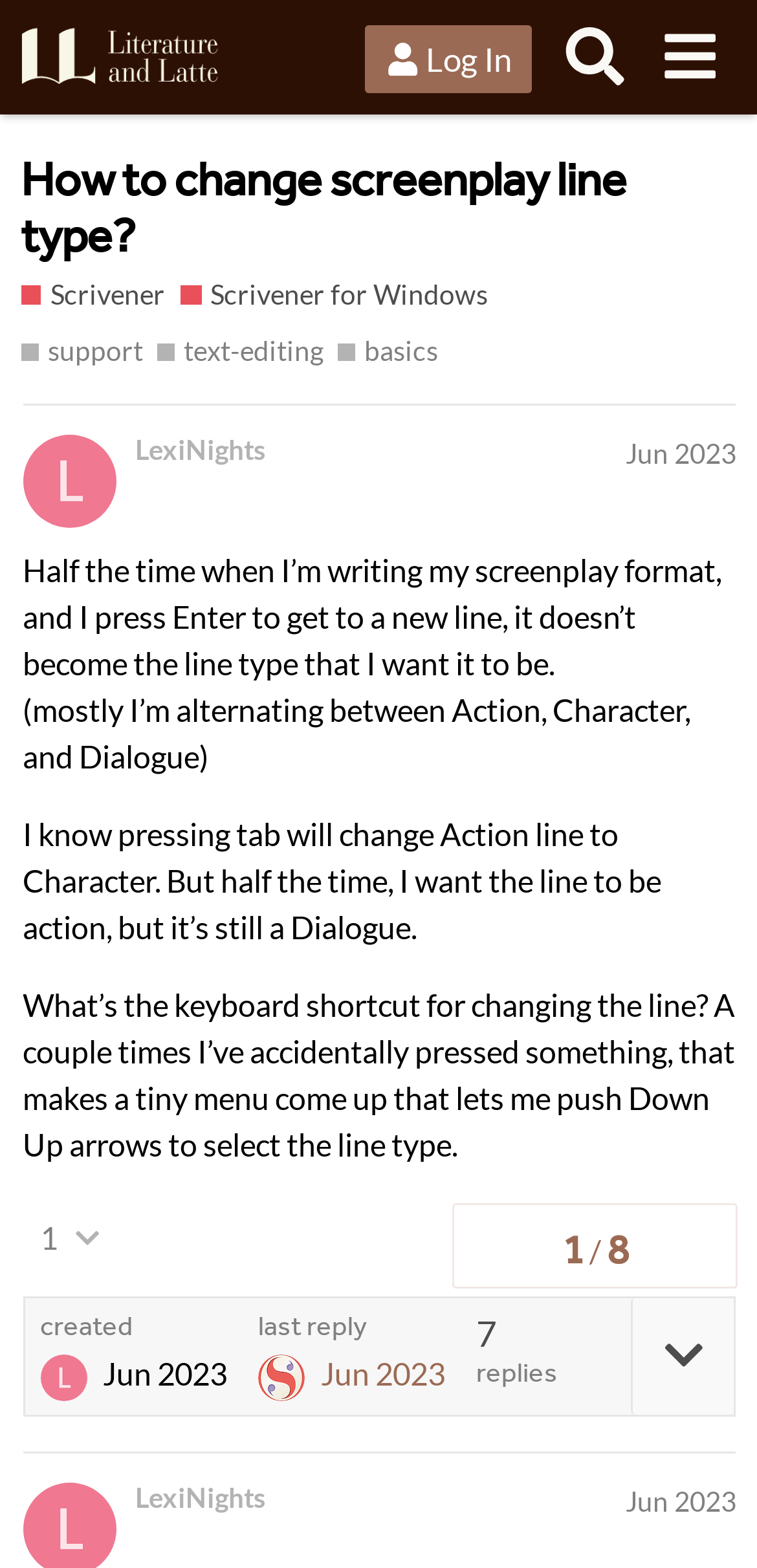Give the bounding box coordinates for this UI element: "alt="Literature & Latte Forums"". The coordinates should be four float numbers between 0 and 1, arranged as [left, top, right, bottom].

[0.027, 0.012, 0.323, 0.06]